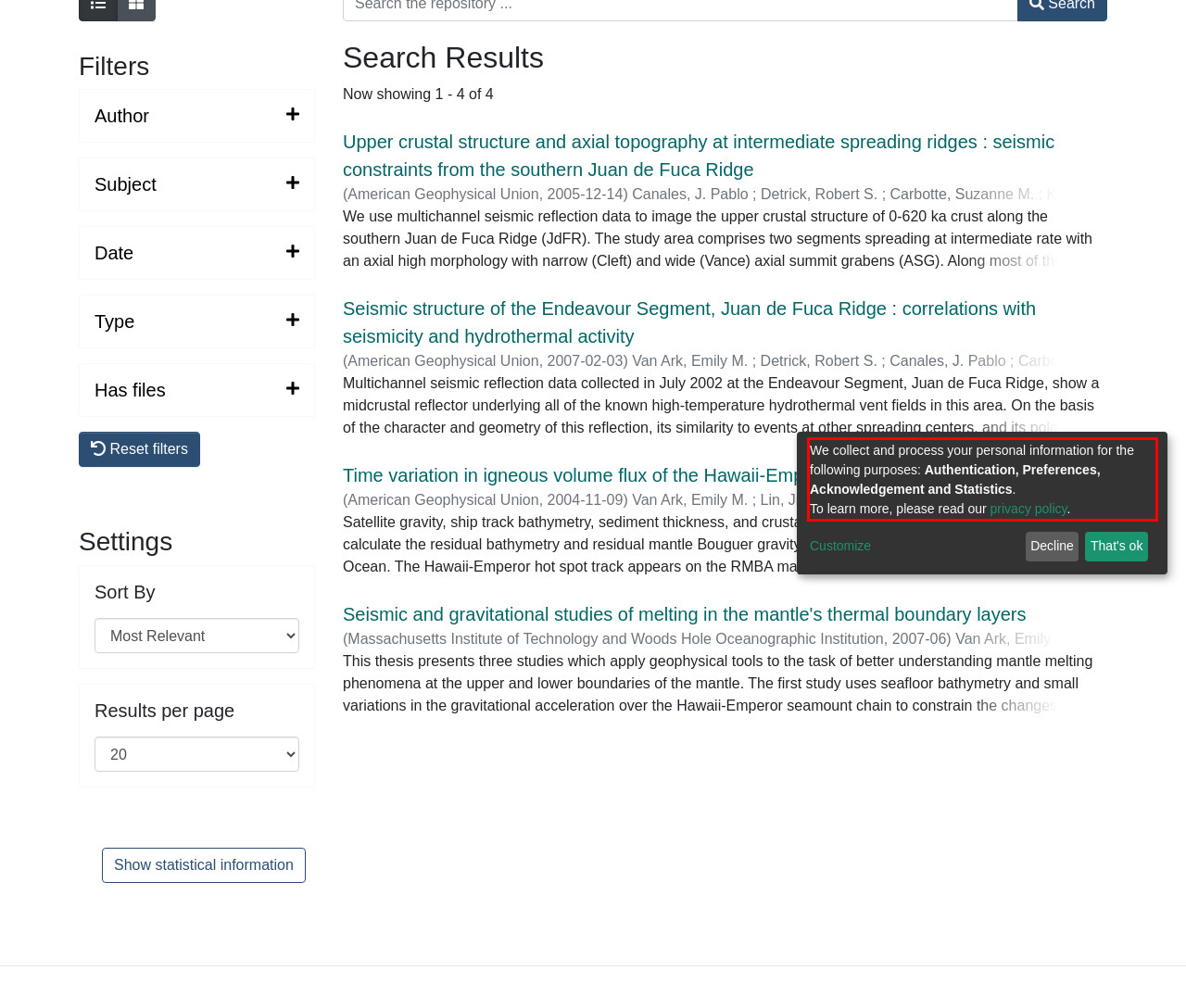Analyze the screenshot of a webpage where a red rectangle is bounding a UI element. Extract and generate the text content within this red bounding box.

We collect and process your personal information for the following purposes: Authentication, Preferences, Acknowledgement and Statistics. To learn more, please read our privacy policy.